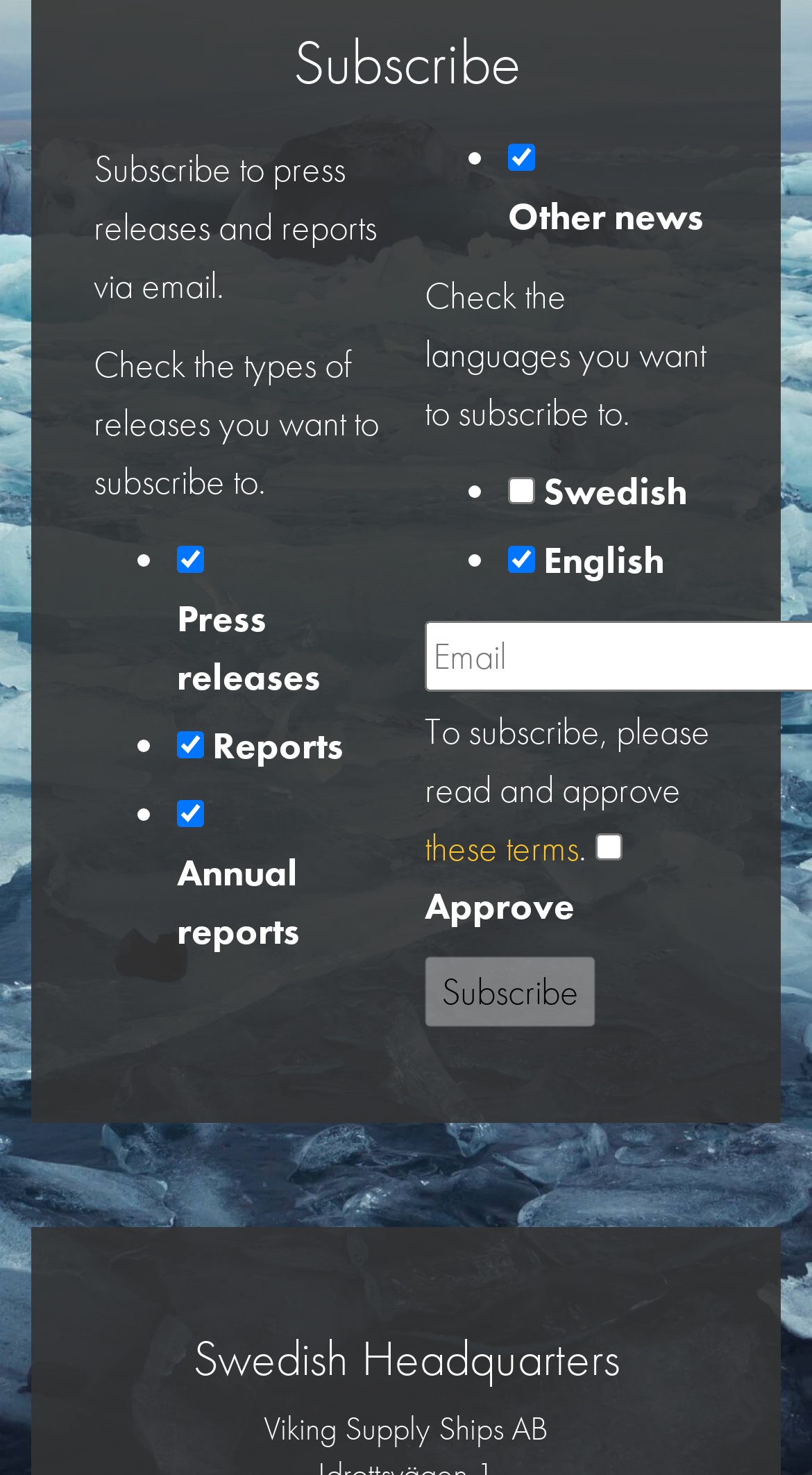Locate the bounding box coordinates of the area you need to click to fulfill this instruction: 'Approve terms'. The coordinates must be in the form of four float numbers ranging from 0 to 1: [left, top, right, bottom].

[0.733, 0.564, 0.767, 0.583]